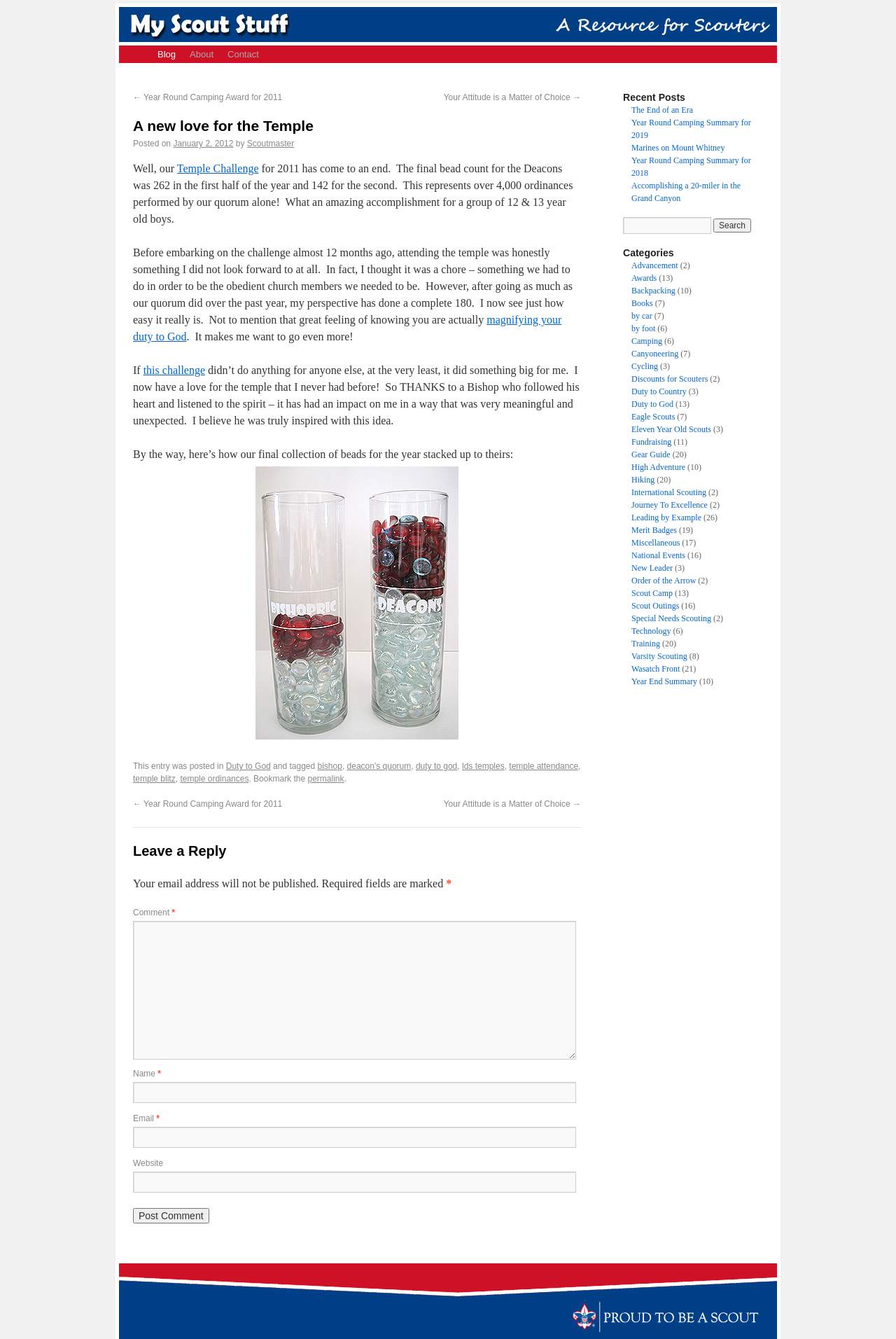Give the bounding box coordinates for the element described by: "Order of the Arrow".

[0.705, 0.43, 0.777, 0.437]